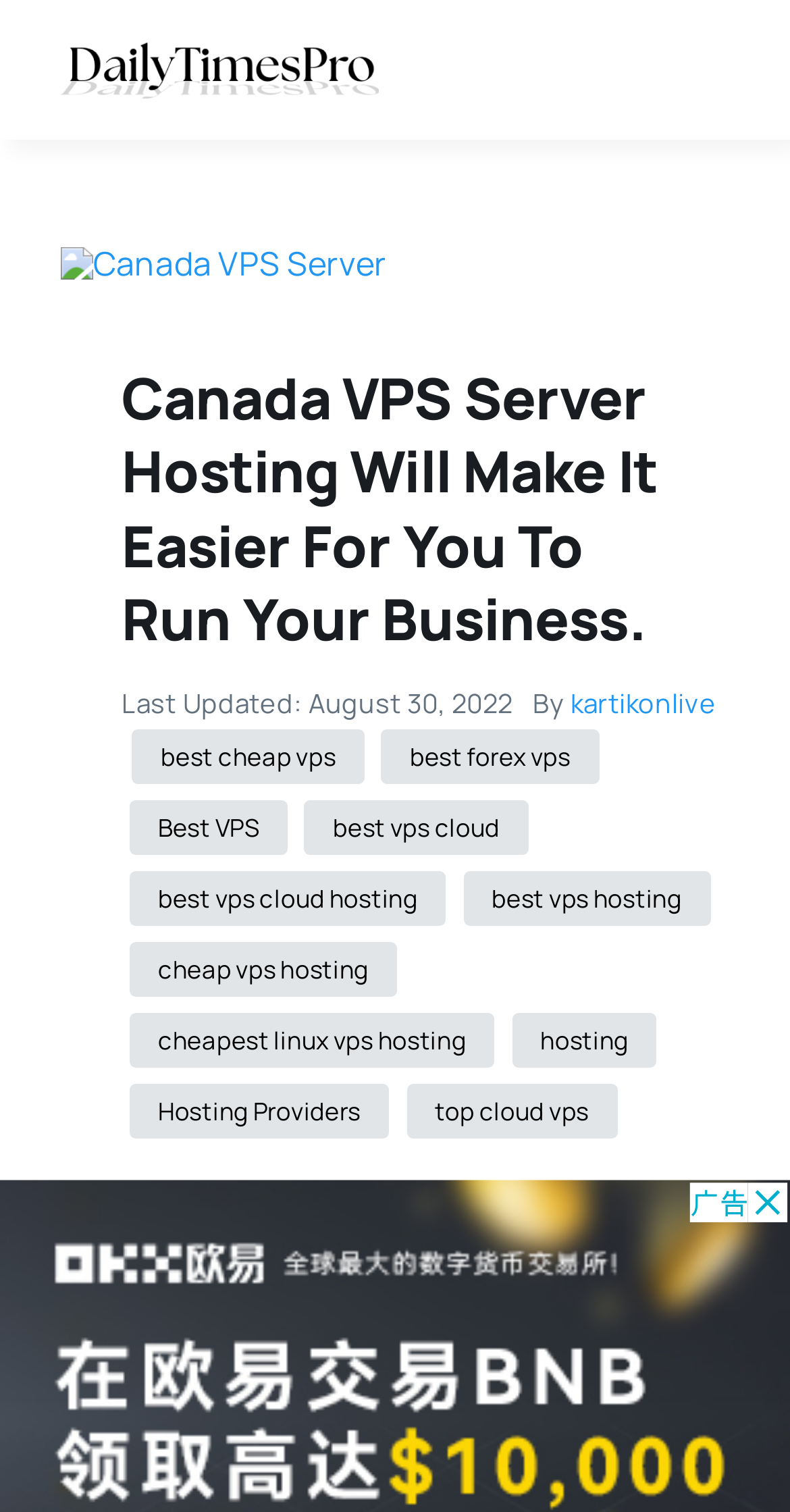Present a detailed account of what is displayed on the webpage.

The webpage is about Canada VPS Server Hosting, with a prominent logo of Dailytimespro at the top left corner. Below the logo, there is a link to "Canada VPS Server" accompanied by an image. The main heading "Canada VPS Server Hosting Will Make It Easier For You To Run Your Business" is located at the top center of the page.

On the top right side, there is a section with text "Last Updated: August 30, 2022" followed by the author's name "kartikonlive". Below this section, there are multiple links to various VPS hosting services, including "best cheap vps", "best forex vps", "Best VPS", and more. These links are arranged in a vertical column, with some of them positioned closer to the left edge and others closer to the right edge of the page.

The links are densely packed, with some of them overlapping each other in terms of their vertical position. However, they are all generally located in the middle to lower section of the page. There are a total of 12 links in this section, all related to VPS hosting services.